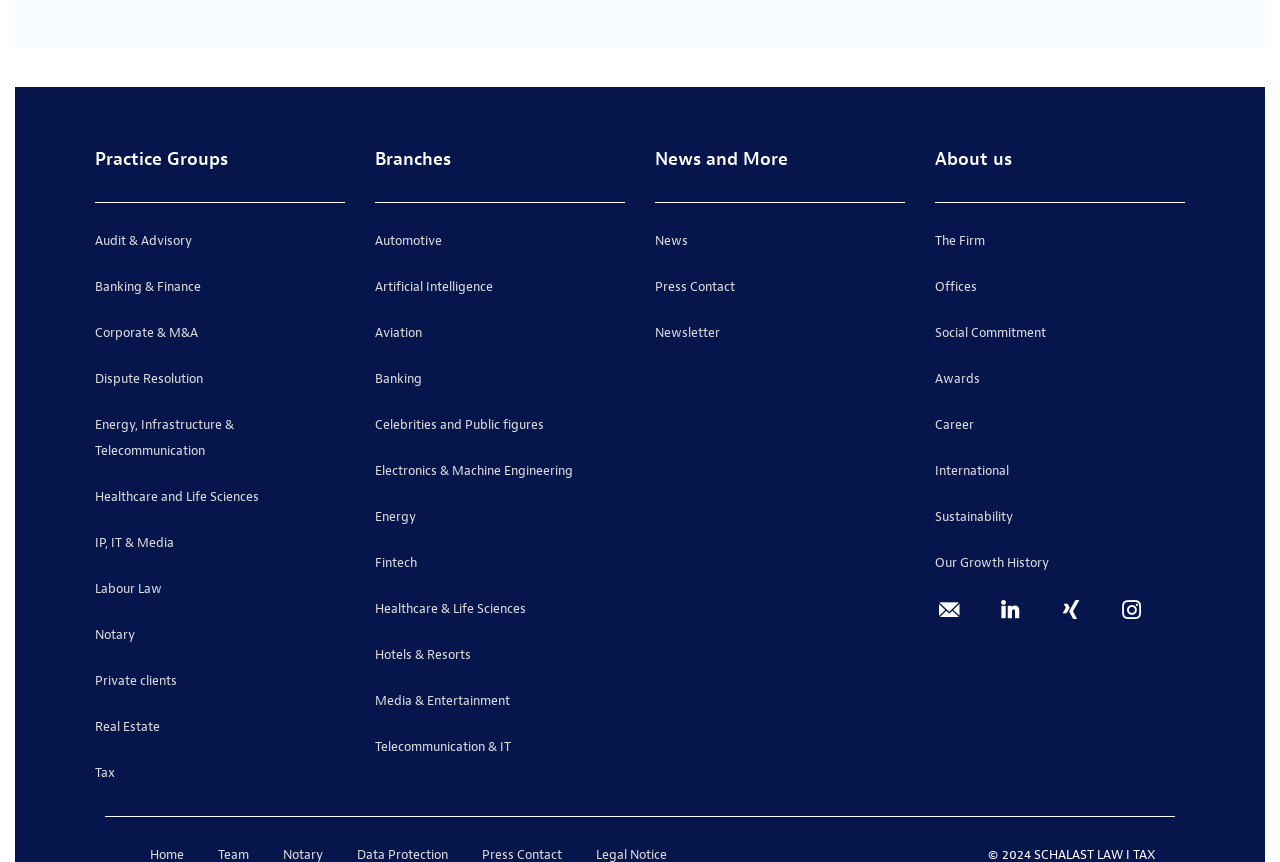With reference to the screenshot, provide a detailed response to the question below:
How many social media icons are there?

I counted the number of social media icons at the bottom of the page, and there are 4 icons listed.